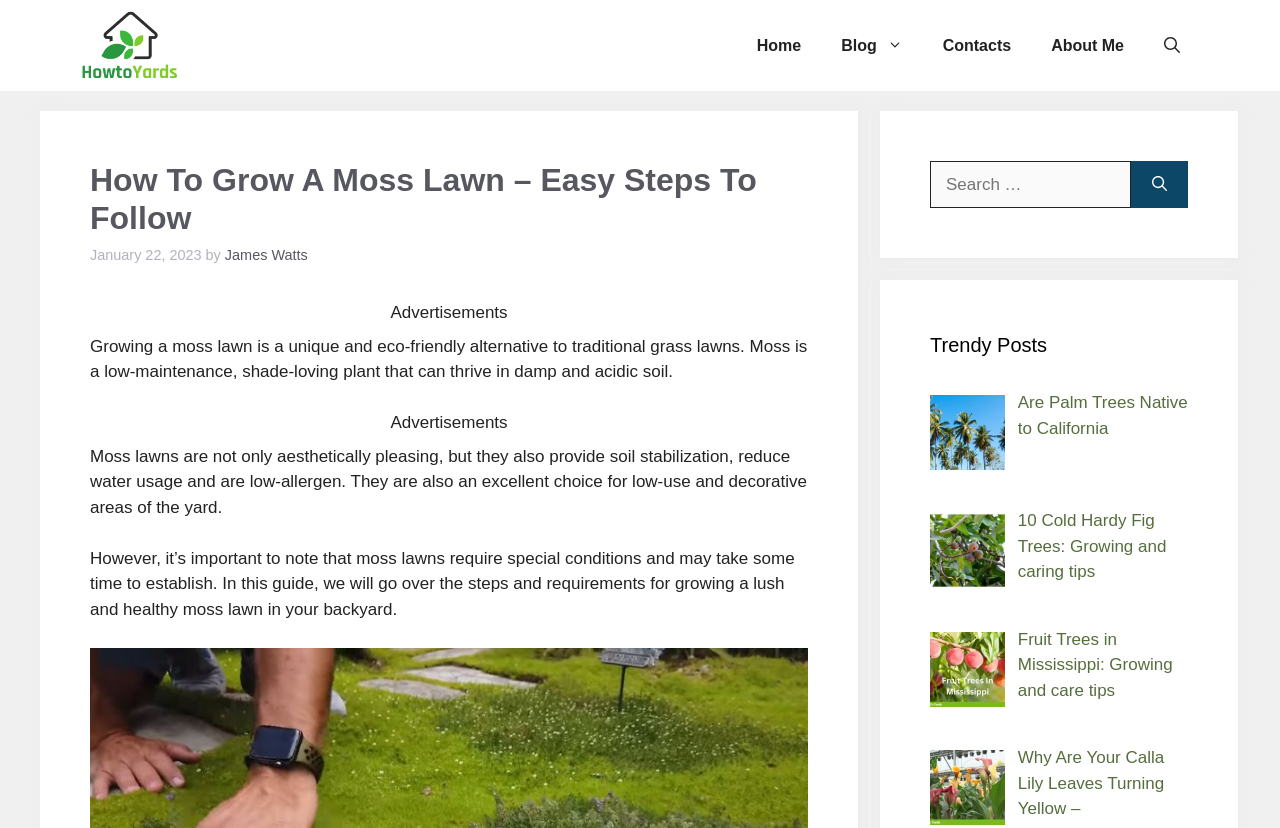Answer the question with a single word or phrase: 
What type of lawn is being discussed?

Moss lawn